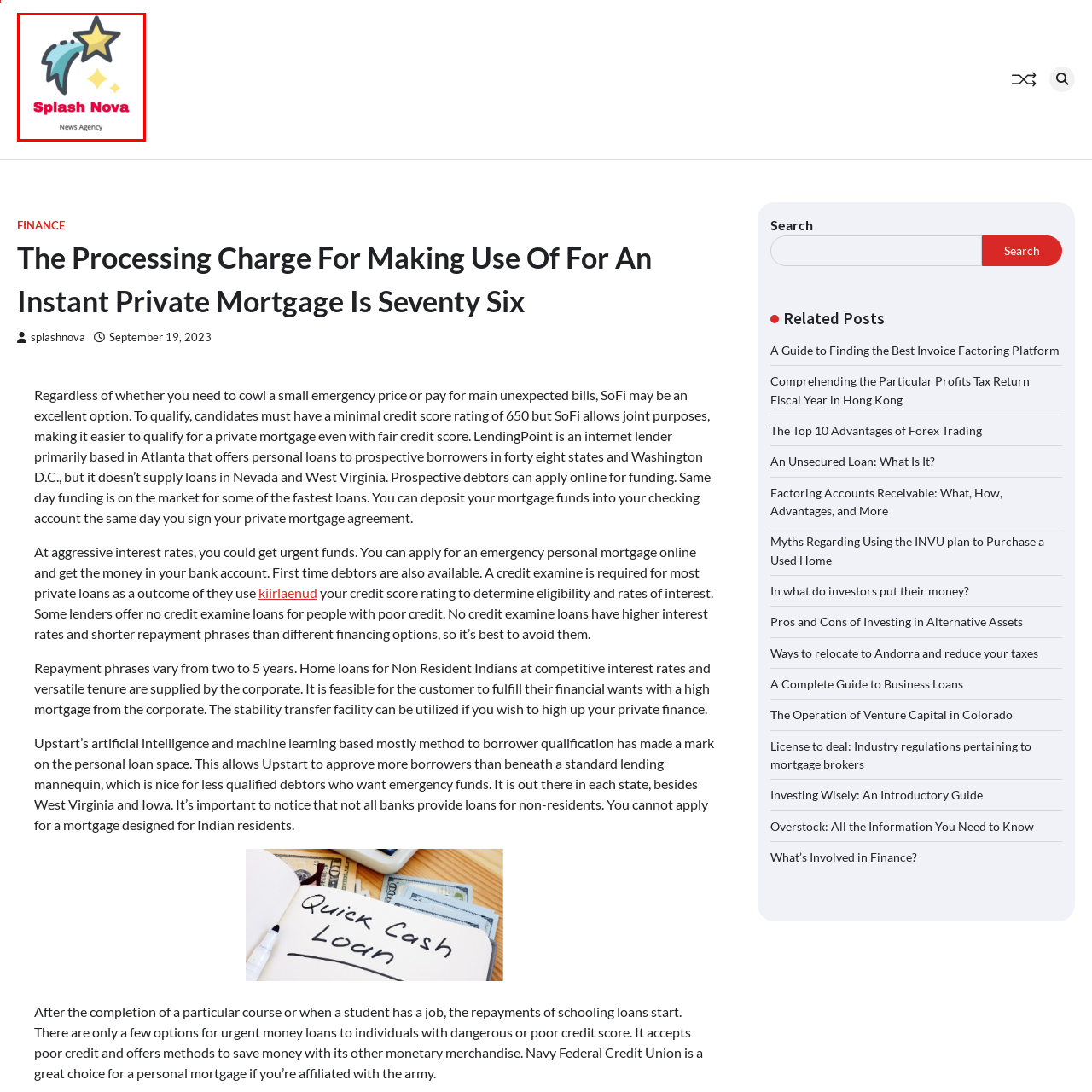What is the font style of the subtitle 'News Agency'?
Pay attention to the image part enclosed by the red bounding box and answer the question using a single word or a short phrase.

Simpler